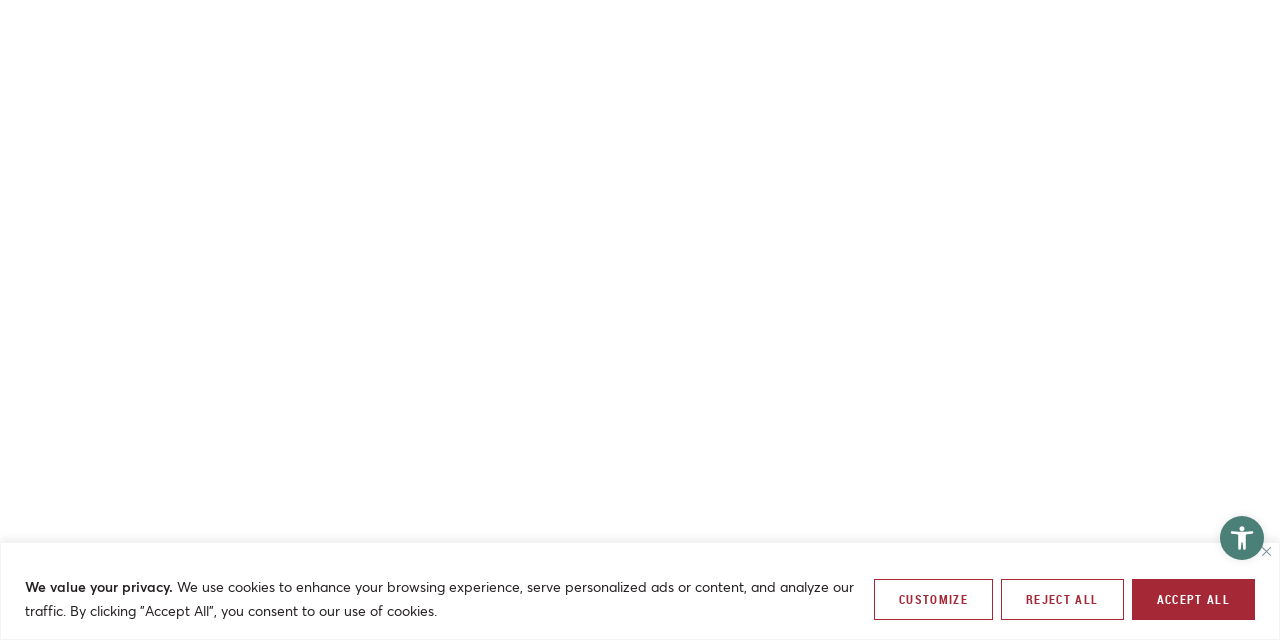Find the bounding box of the element with the following description: "Reject All". The coordinates must be four float numbers between 0 and 1, formatted as [left, top, right, bottom].

[0.782, 0.904, 0.878, 0.968]